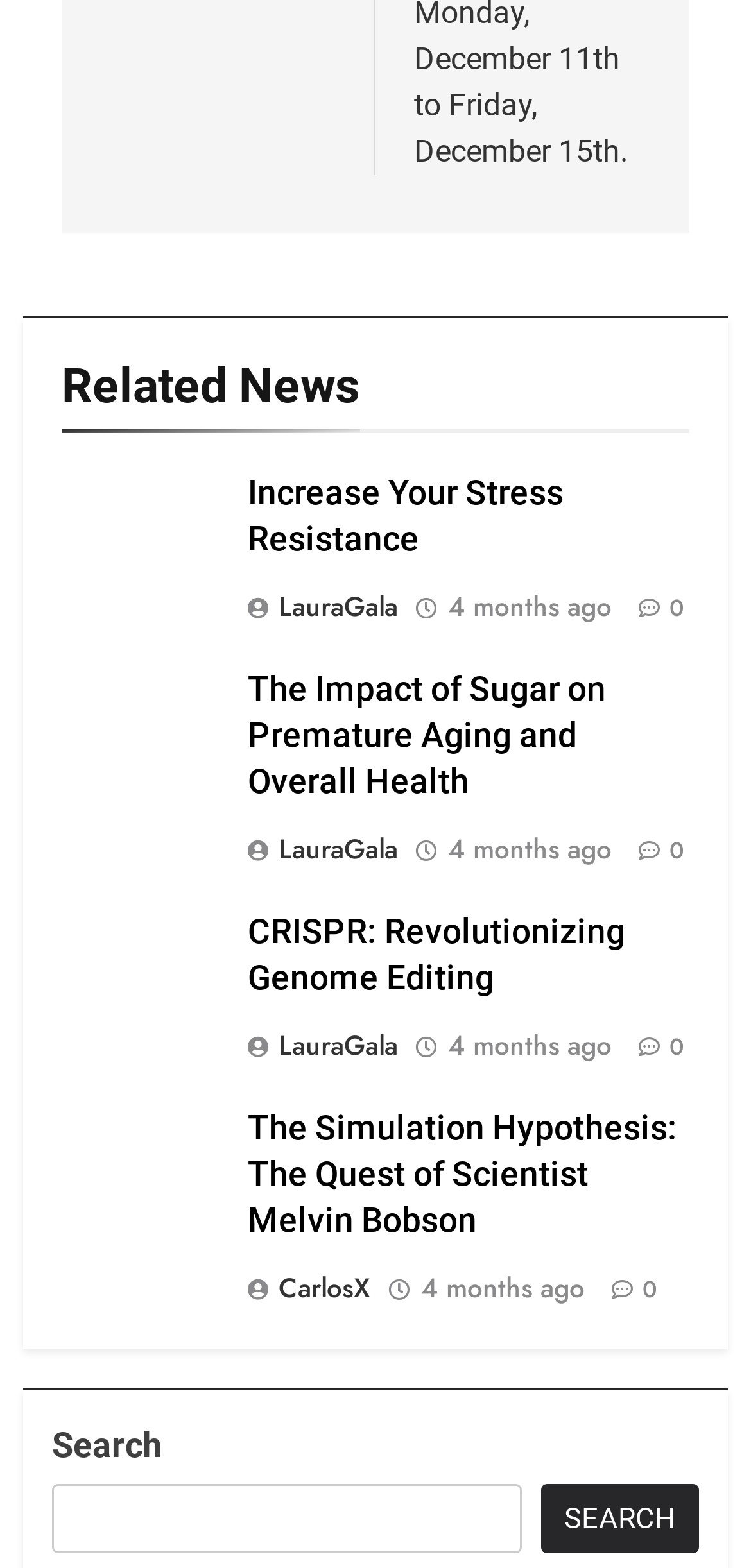Answer the question in one word or a short phrase:
What is the topic of the third article?

CRISPR